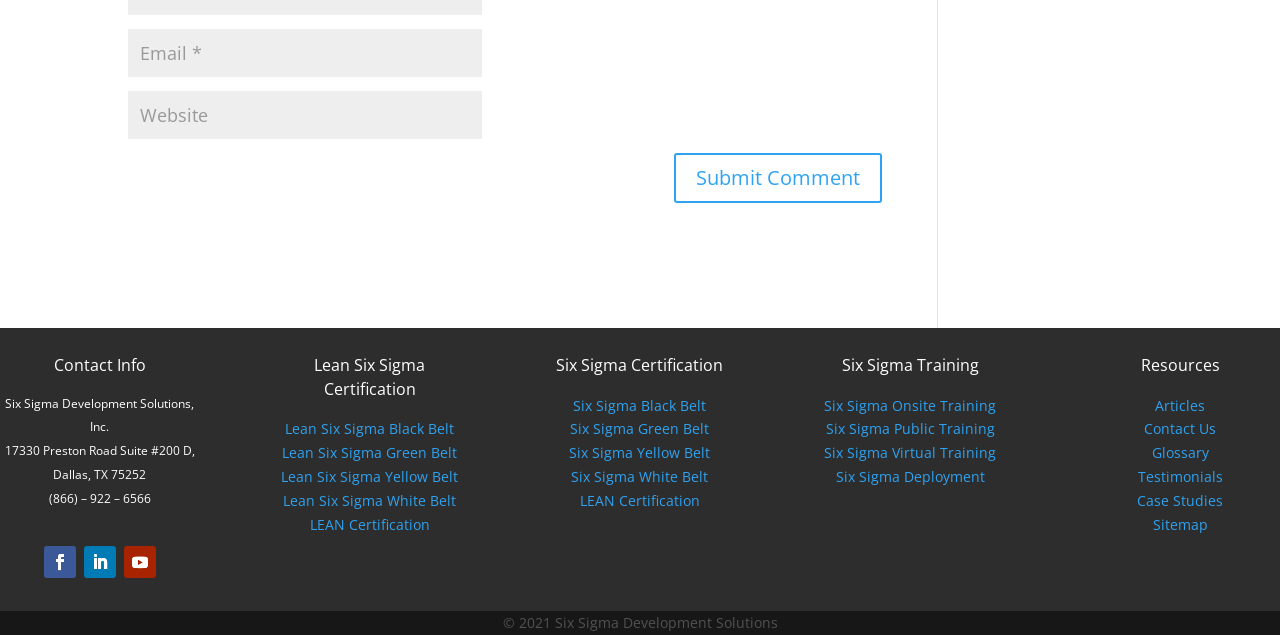Select the bounding box coordinates of the element I need to click to carry out the following instruction: "Click Contact Us".

None